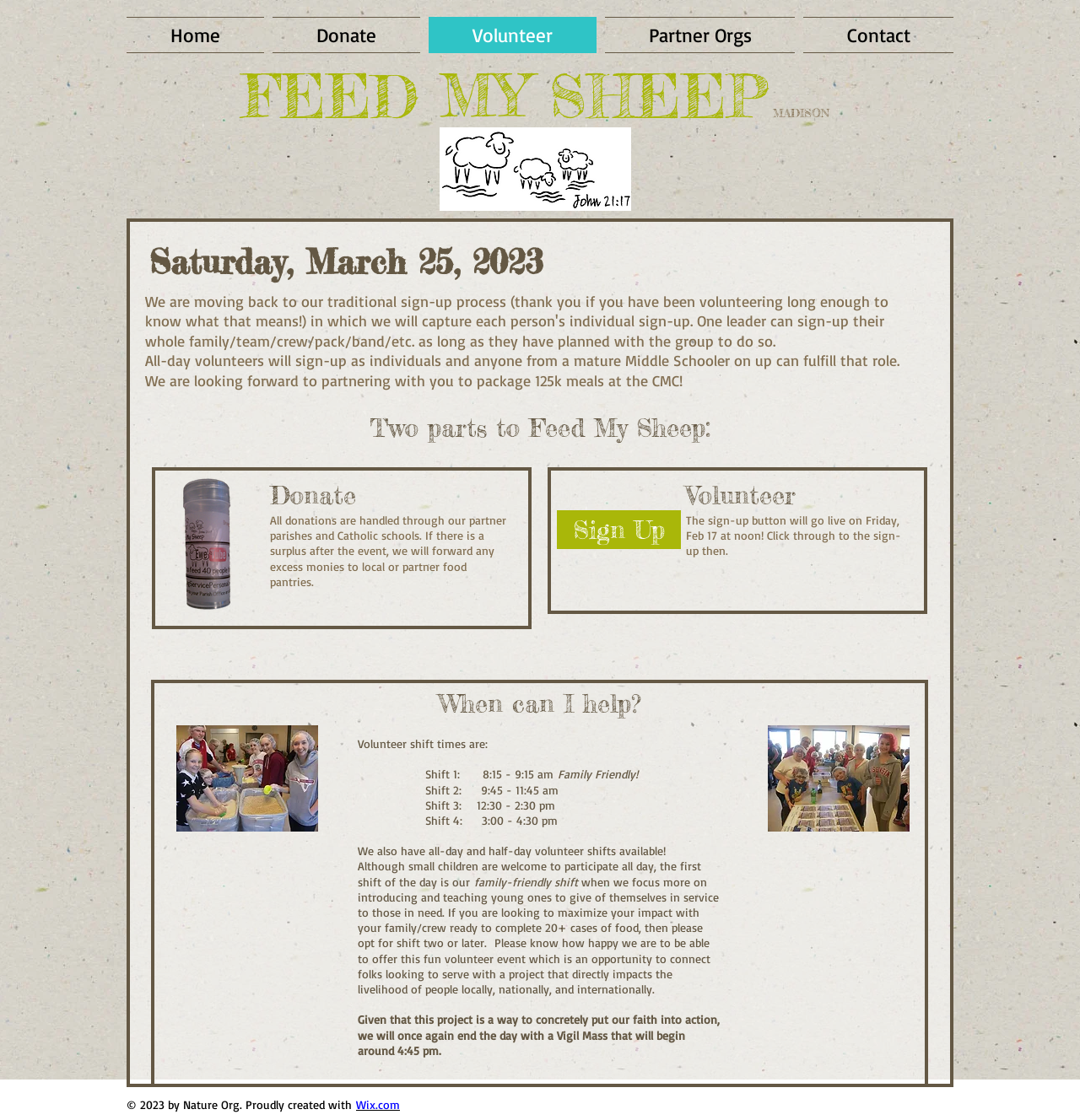What is the event's goal?
With the help of the image, please provide a detailed response to the question.

The event's goal is mentioned in the StaticText element [129] which states 'We are looking forward to partnering with you to package 125k meals at the CMC!'. This goal is likely the main objective of the event.